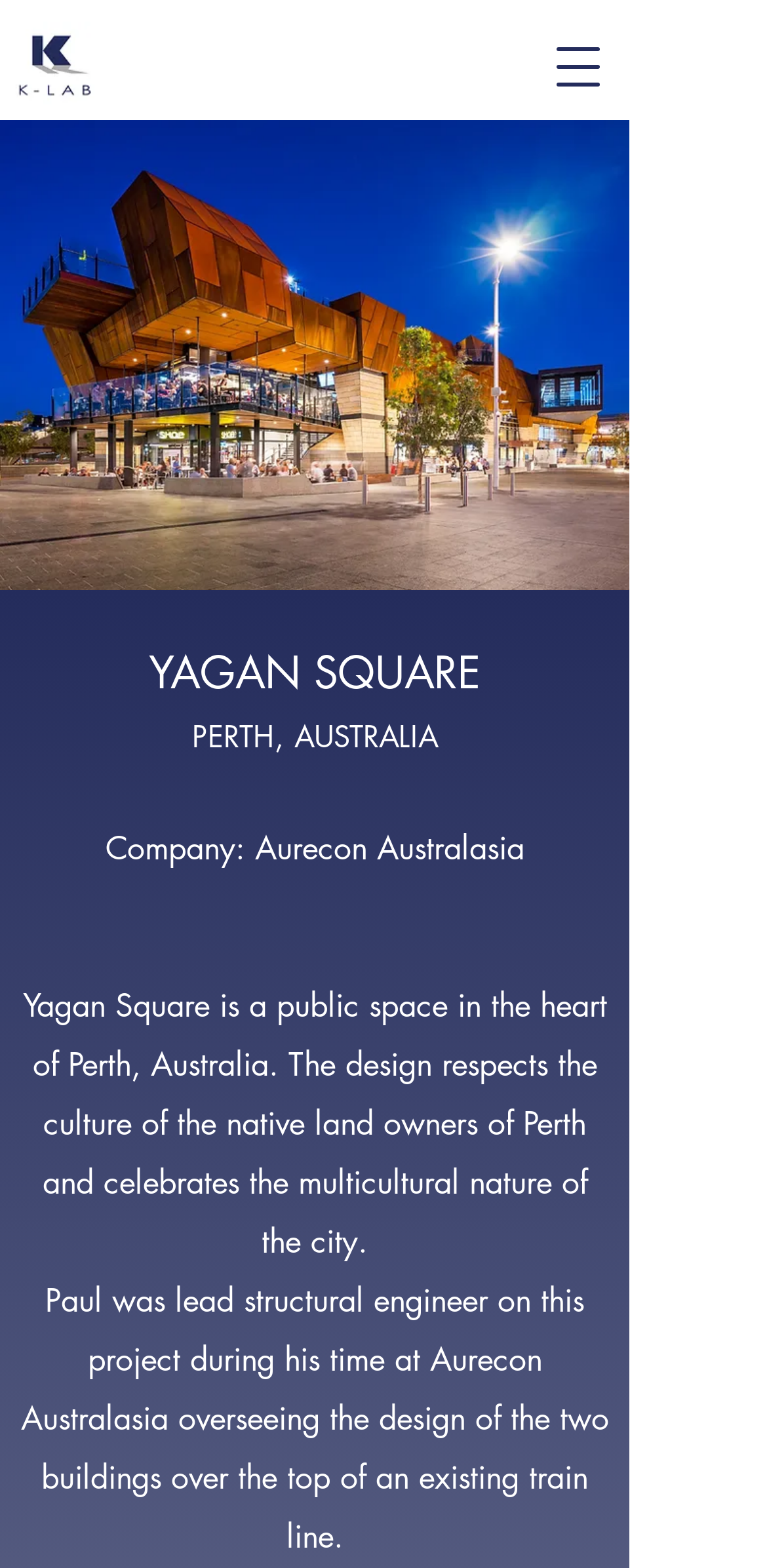Please provide a short answer using a single word or phrase for the question:
What company was involved in the Yagan Square project?

Aurecon Australasia